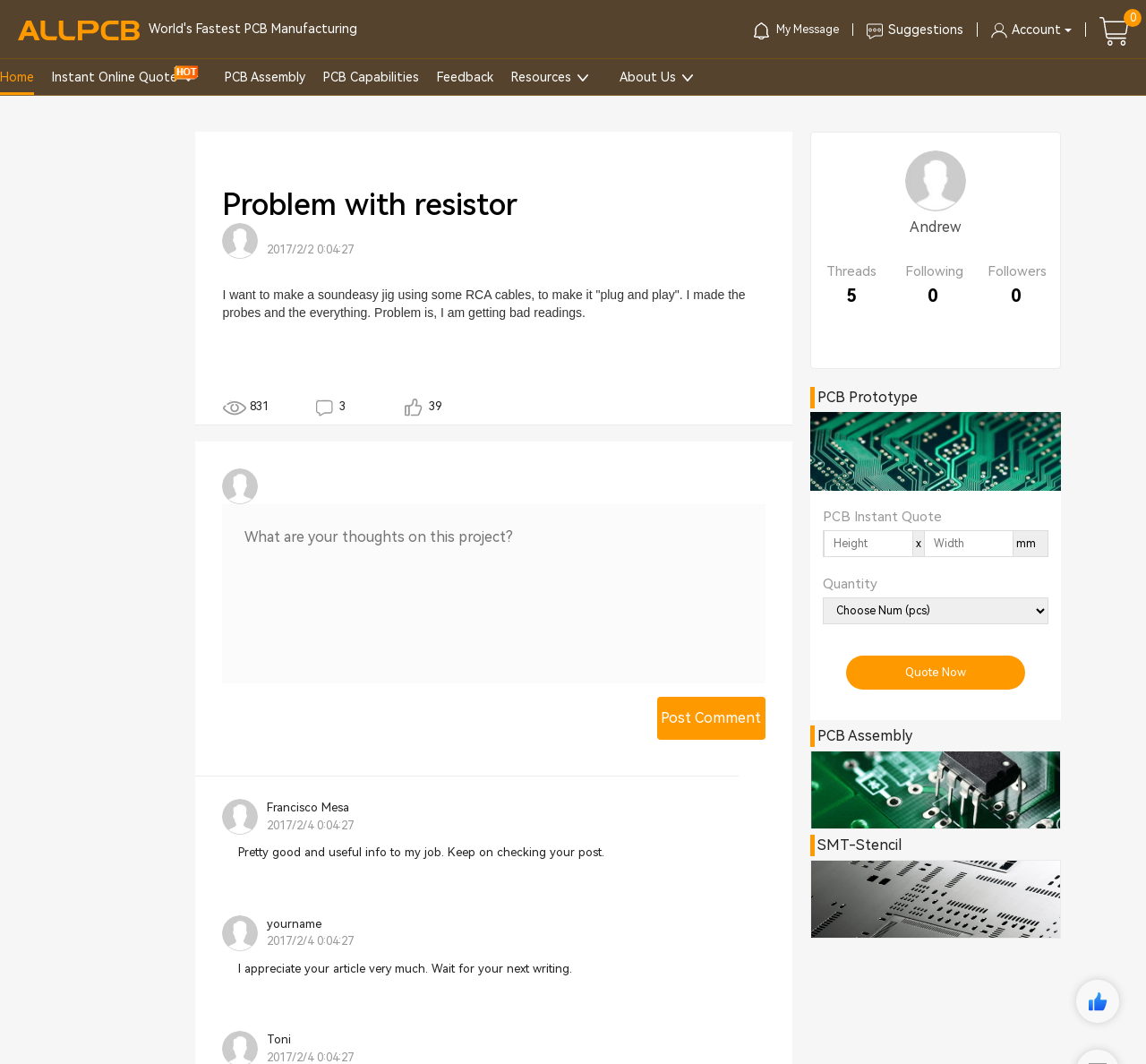Please provide a comprehensive response to the question below by analyzing the image: 
What is the name of the user who posted the first comment?

I found the answer by looking at the comments section, where I saw a comment from Francisco Mesa, which is the first comment on the page.